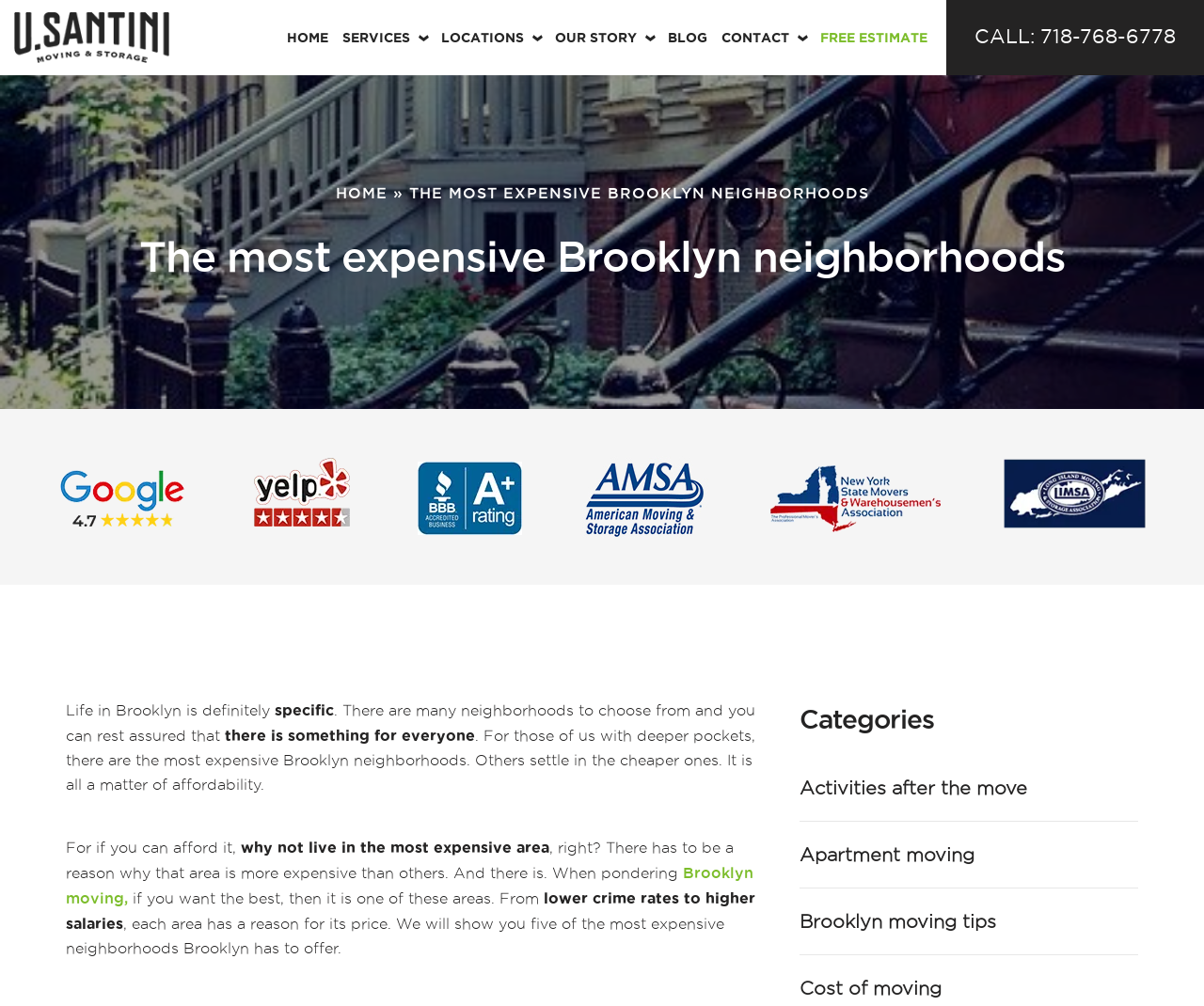Given the element description, predict the bounding box coordinates in the format (top-left x, top-left y, bottom-right x, bottom-right y). Make sure all values are between 0 and 1. Here is the element description: Brooklyn moving tips

[0.664, 0.906, 0.827, 0.926]